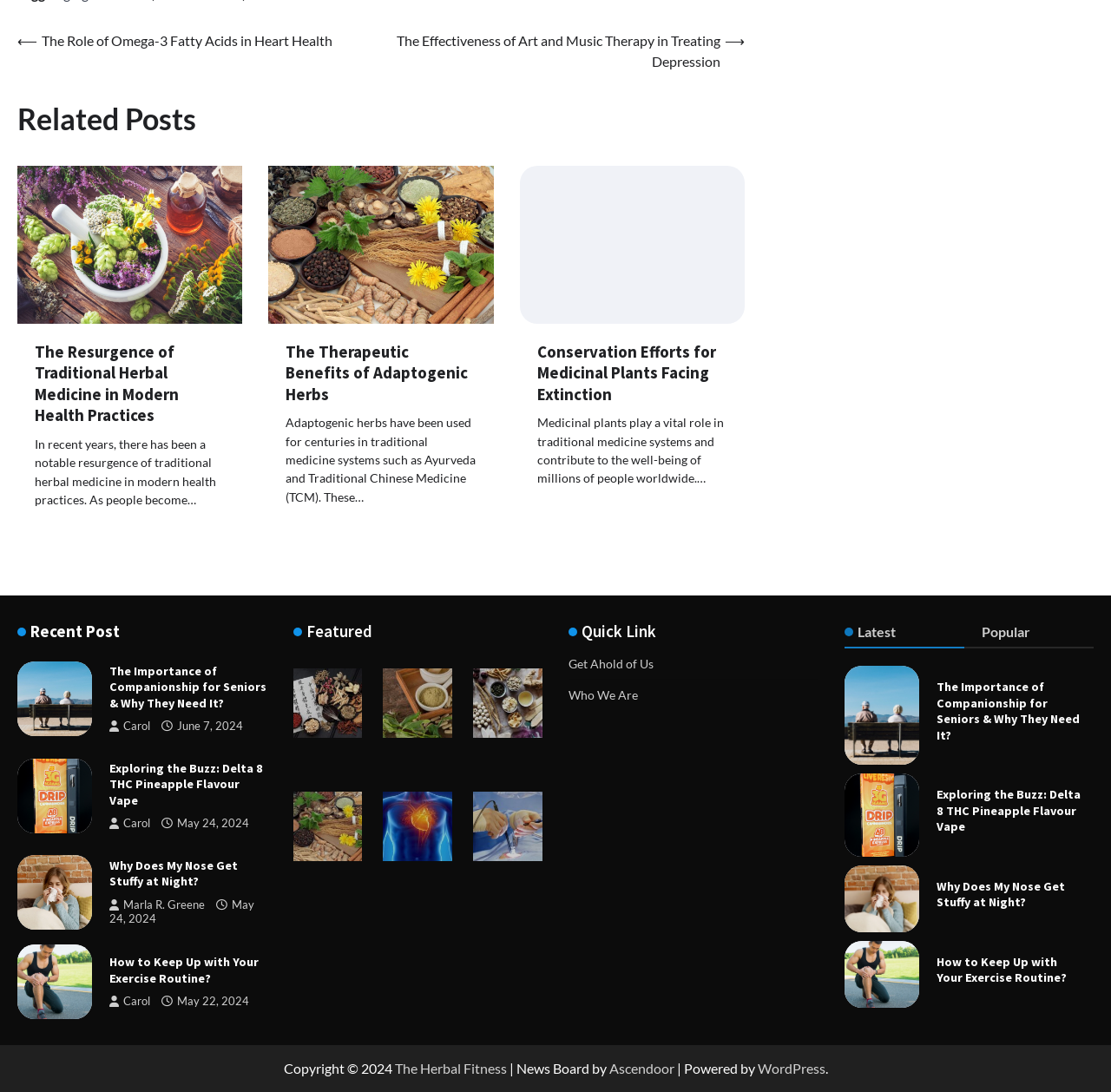Identify the coordinates of the bounding box for the element that must be clicked to accomplish the instruction: "Read the article 'The Resurgence of Traditional Herbal Medicine in Modern Health Practices'".

[0.031, 0.312, 0.203, 0.39]